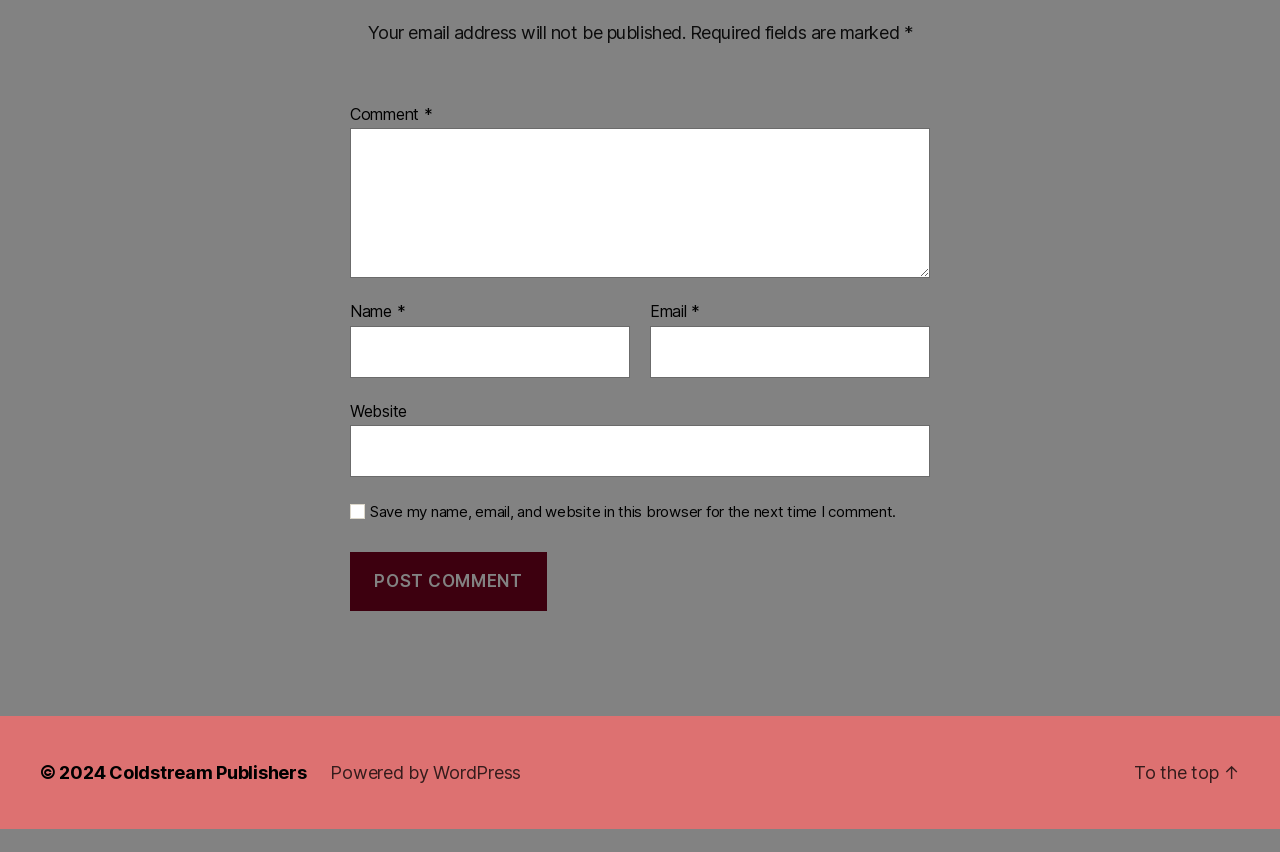Determine the bounding box coordinates of the element's region needed to click to follow the instruction: "Click the Post Comment button". Provide these coordinates as four float numbers between 0 and 1, formatted as [left, top, right, bottom].

[0.273, 0.675, 0.427, 0.744]